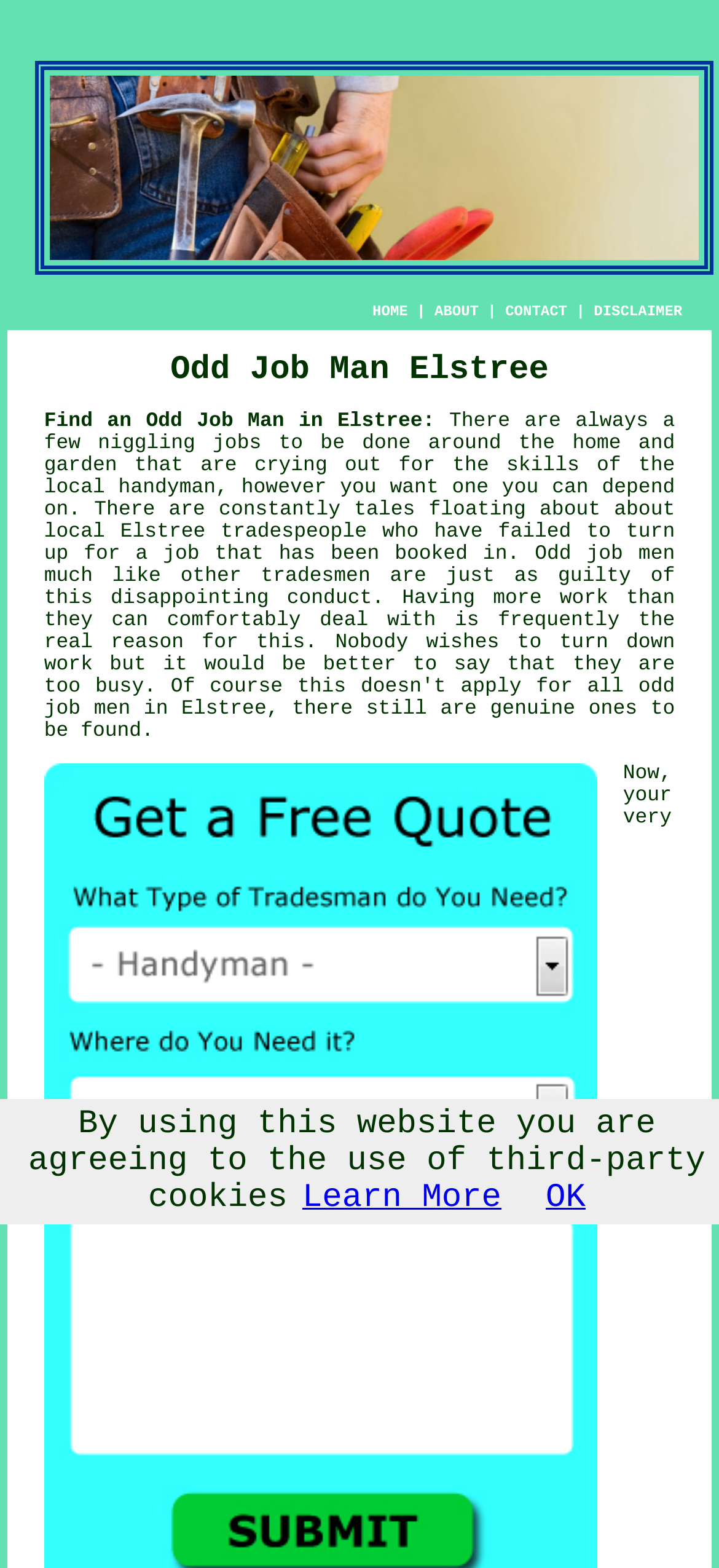Please provide the bounding box coordinates for the element that needs to be clicked to perform the instruction: "Click CONTACT". The coordinates must consist of four float numbers between 0 and 1, formatted as [left, top, right, bottom].

[0.703, 0.194, 0.789, 0.205]